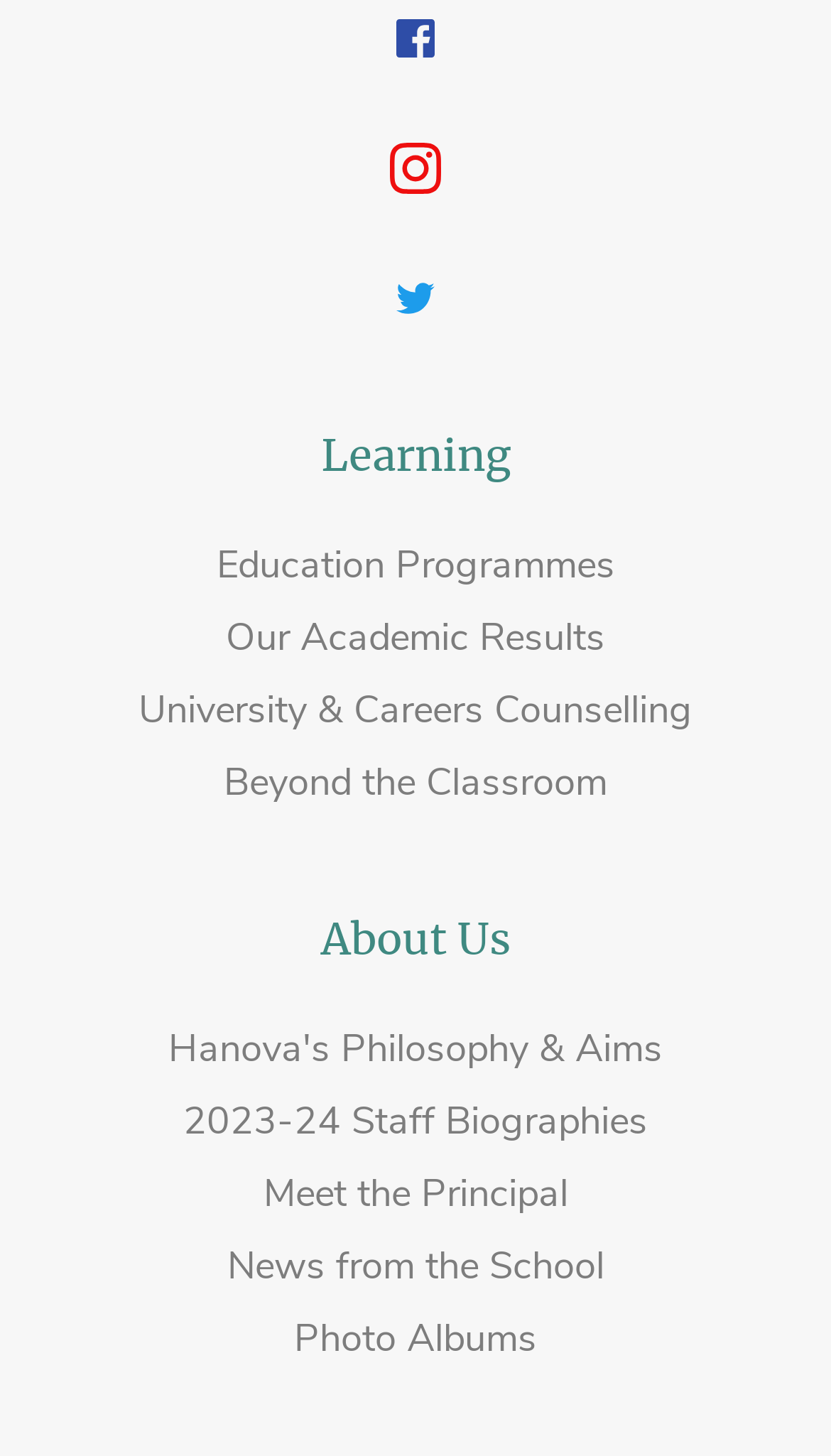Specify the bounding box coordinates for the region that must be clicked to perform the given instruction: "Read about the school's staff biographies".

[0.221, 0.752, 0.779, 0.788]